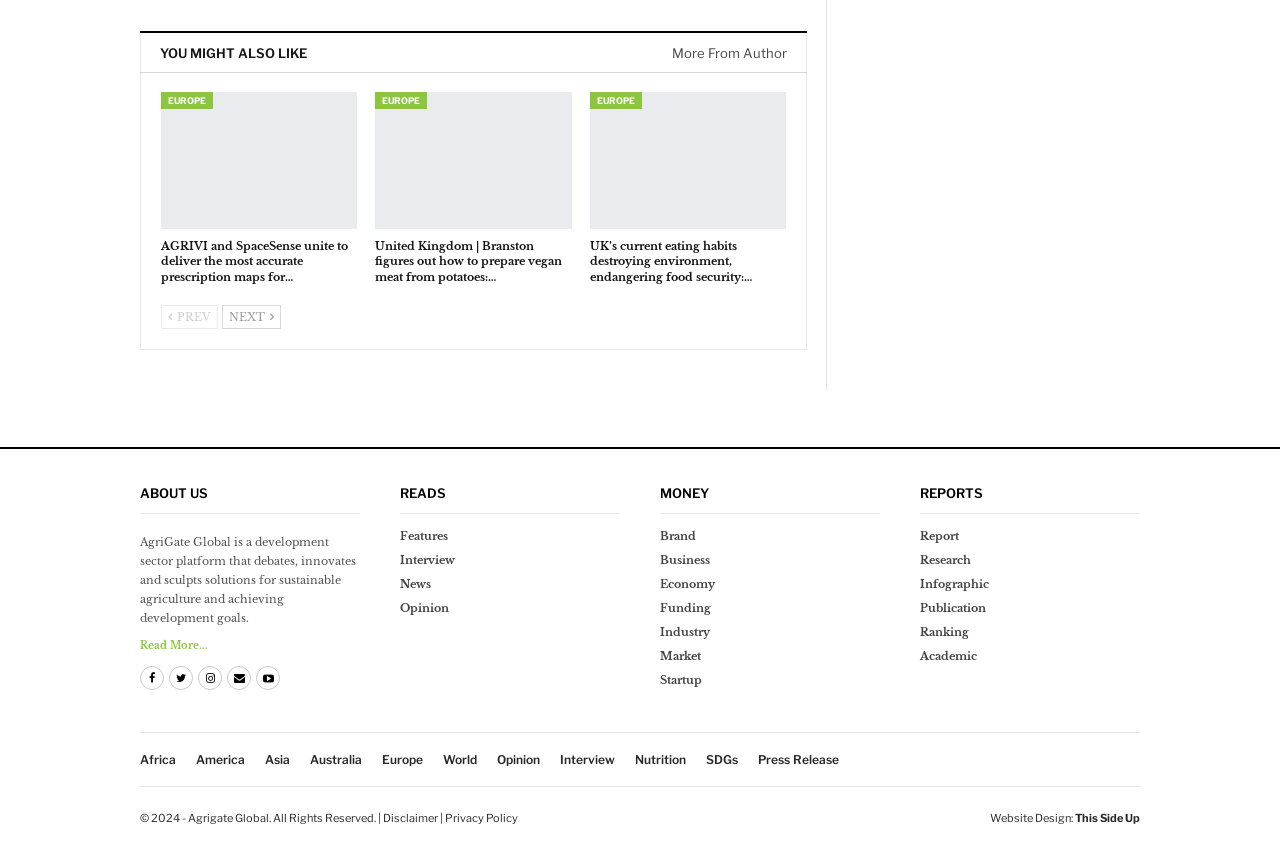What is the copyright year mentioned at the bottom of the webpage?
Please provide a detailed and thorough answer to the question.

This answer can be obtained by reading the static text at the bottom of the webpage, which states '© 2024 - Agrigate Global. All Rights Reserved.'